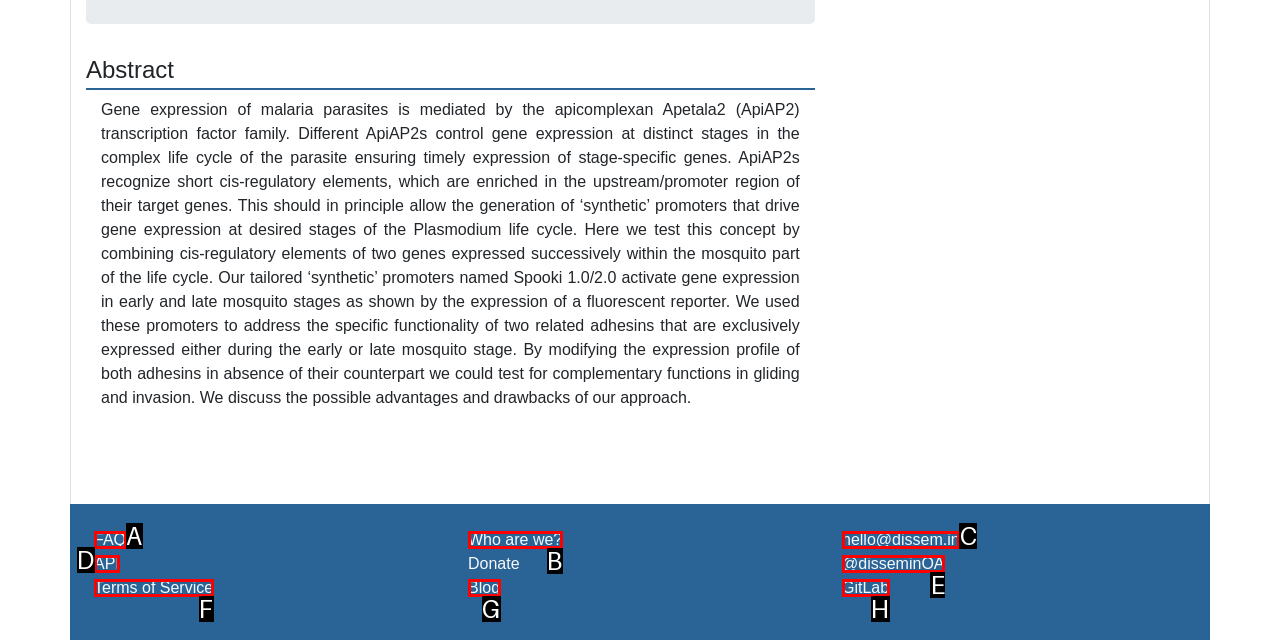Select the HTML element that matches the description: aria-label="Subscribe" name="submitNewsletter". Provide the letter of the chosen option as your answer.

None